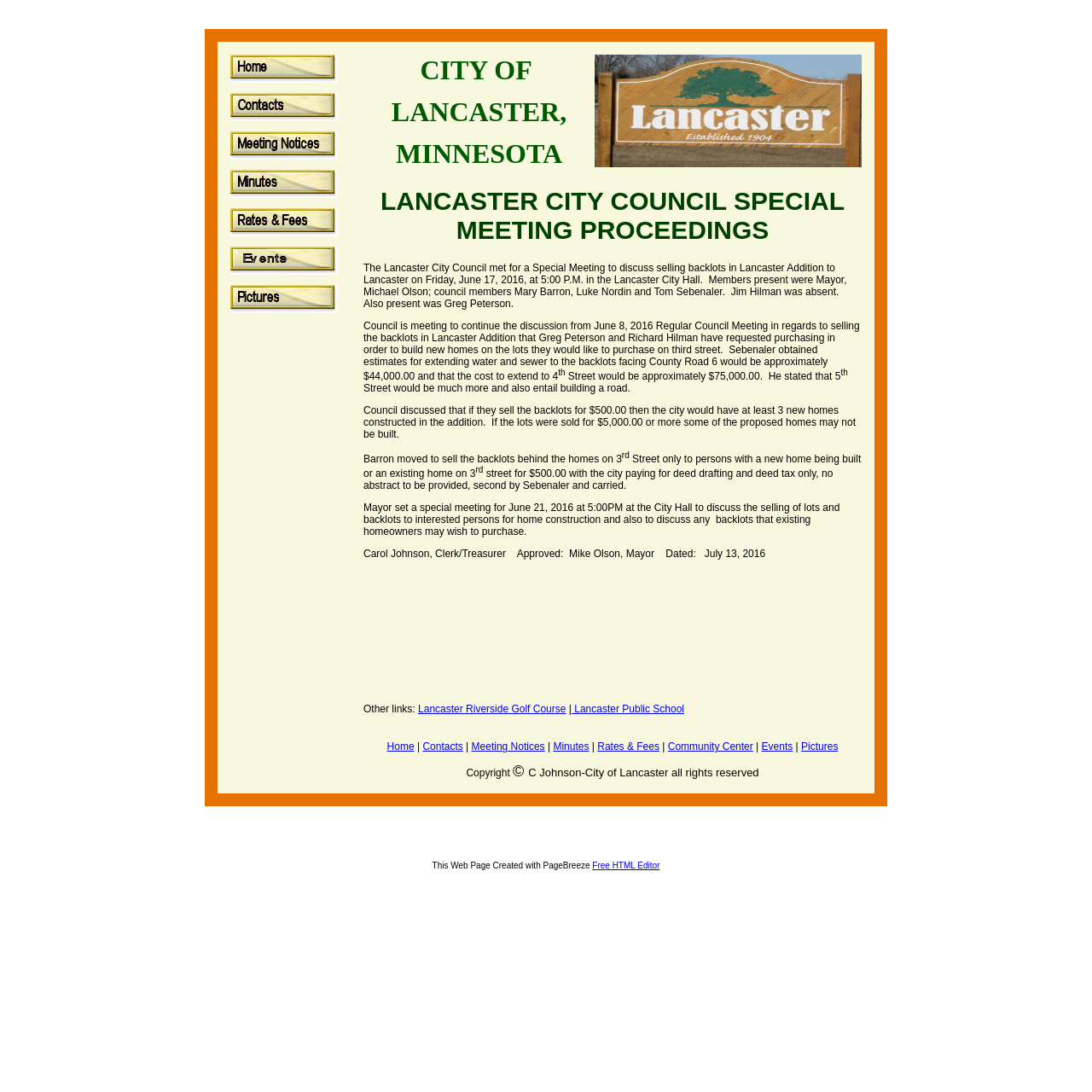What is the date of the special meeting?
Relying on the image, give a concise answer in one word or a brief phrase.

June 17, 2016